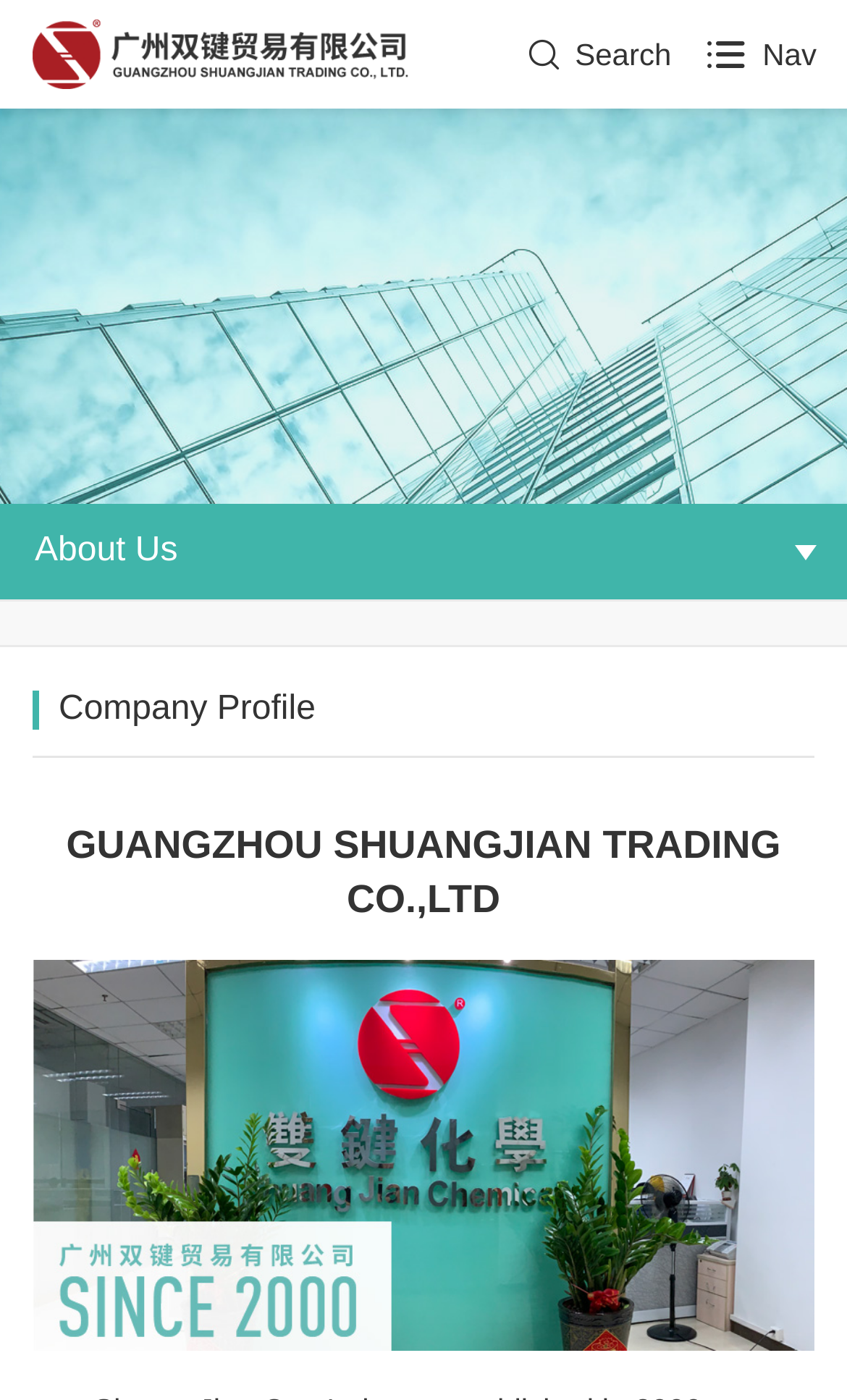Is there a search function on the webpage?
Carefully examine the image and provide a detailed answer to the question.

I determined that there is a search function on the webpage by looking for a static text element with the text 'Search'. The presence of this element suggests that the webpage has a search function.